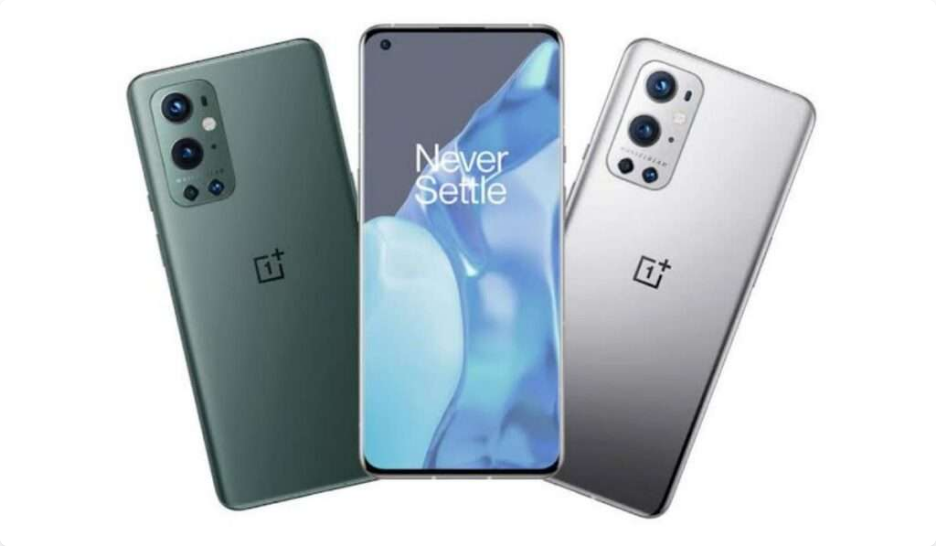What is the primary focus of the camera capabilities?
Based on the image, answer the question with a single word or brief phrase.

Stunning photography experiences